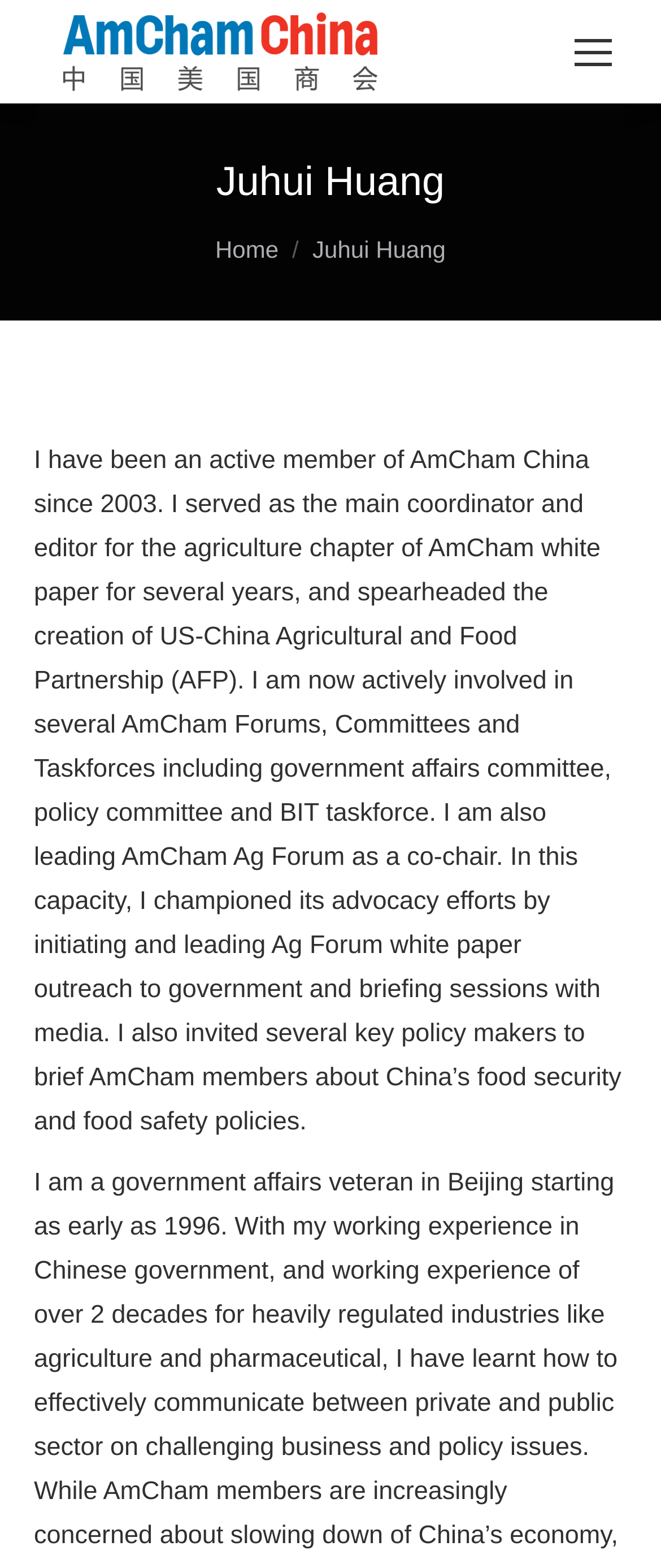Identify the bounding box of the HTML element described as: "Home".

[0.326, 0.151, 0.421, 0.168]